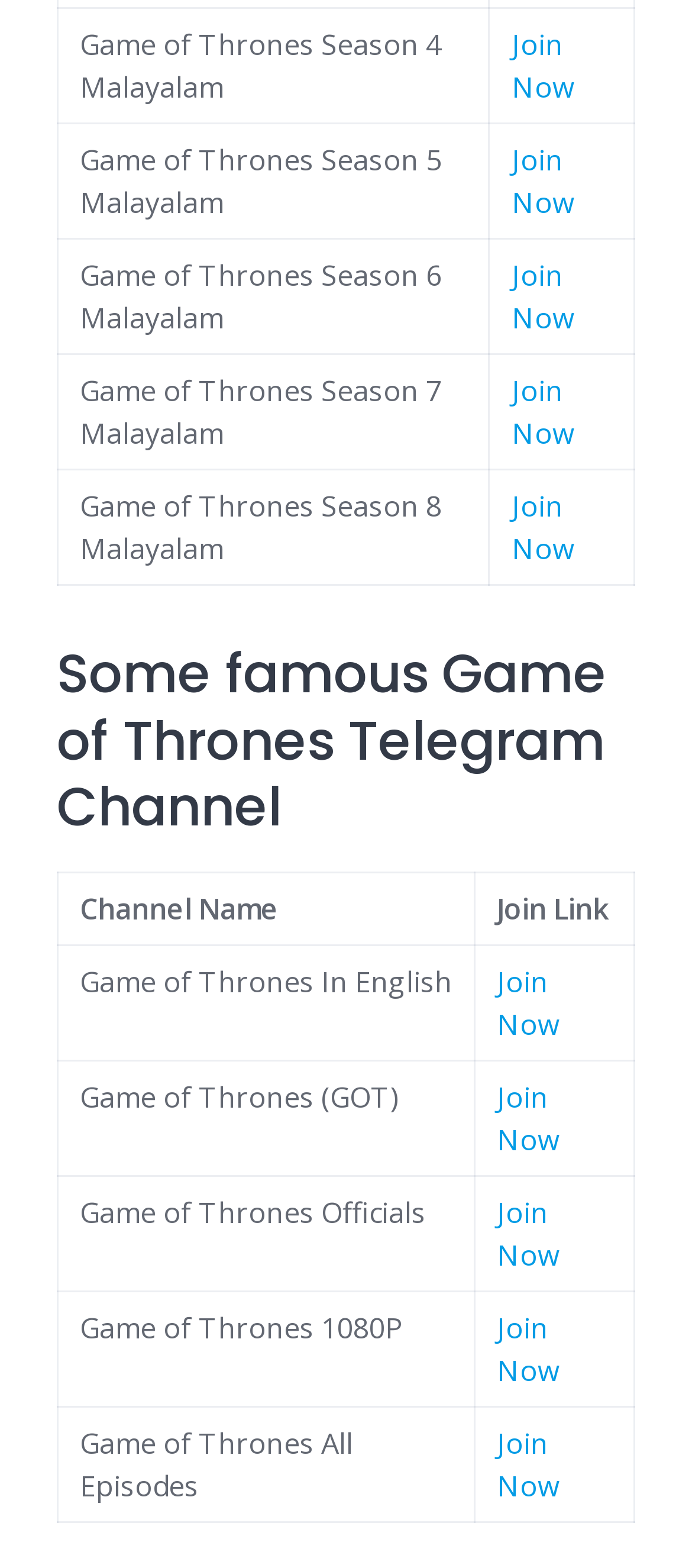Determine the bounding box coordinates of the clickable element necessary to fulfill the instruction: "View Sales and Services Privacy Policy". Provide the coordinates as four float numbers within the 0 to 1 range, i.e., [left, top, right, bottom].

None